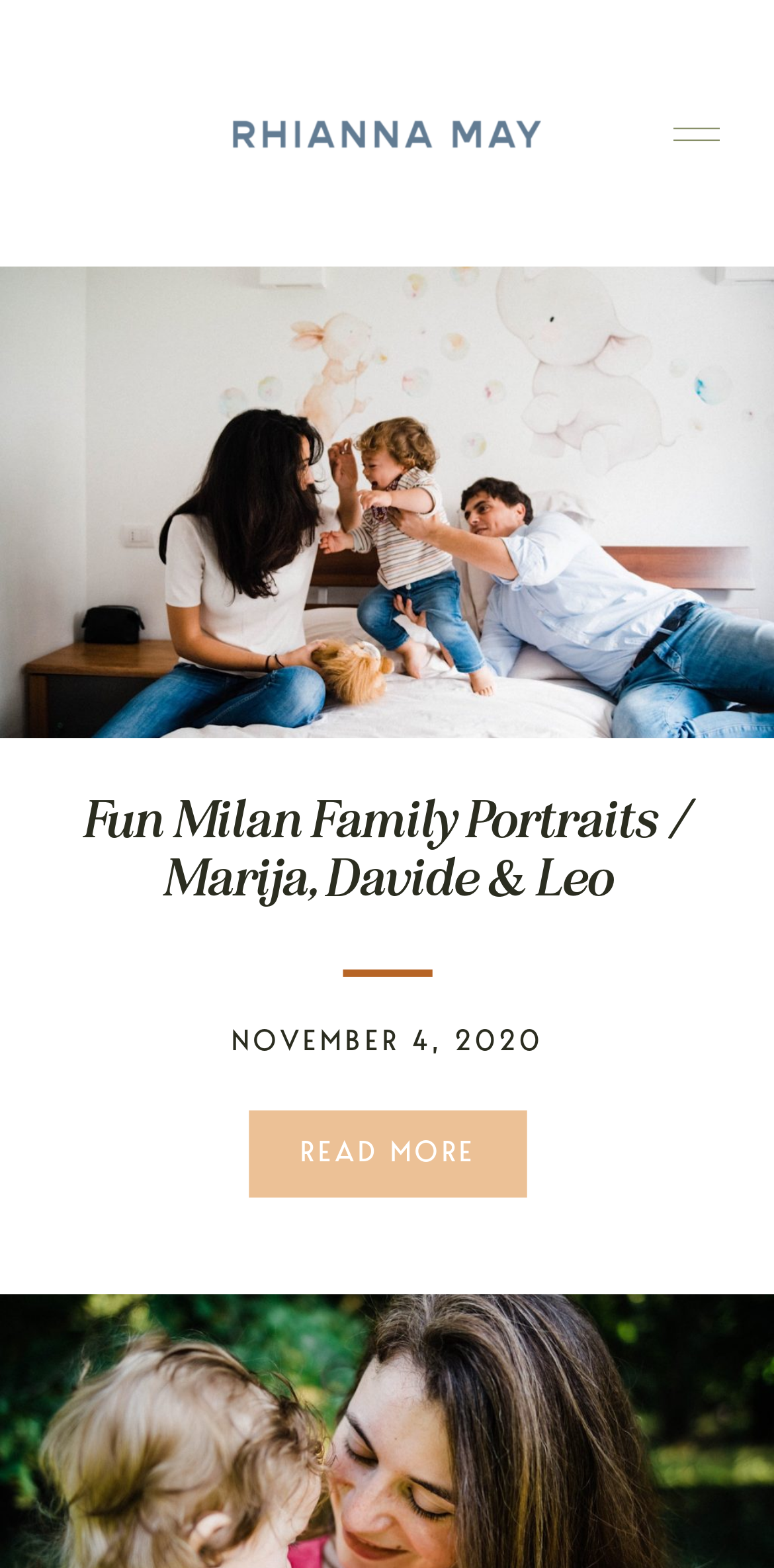What type of photography is featured on this page?
Please provide a single word or phrase as your answer based on the image.

Lifestyle photography